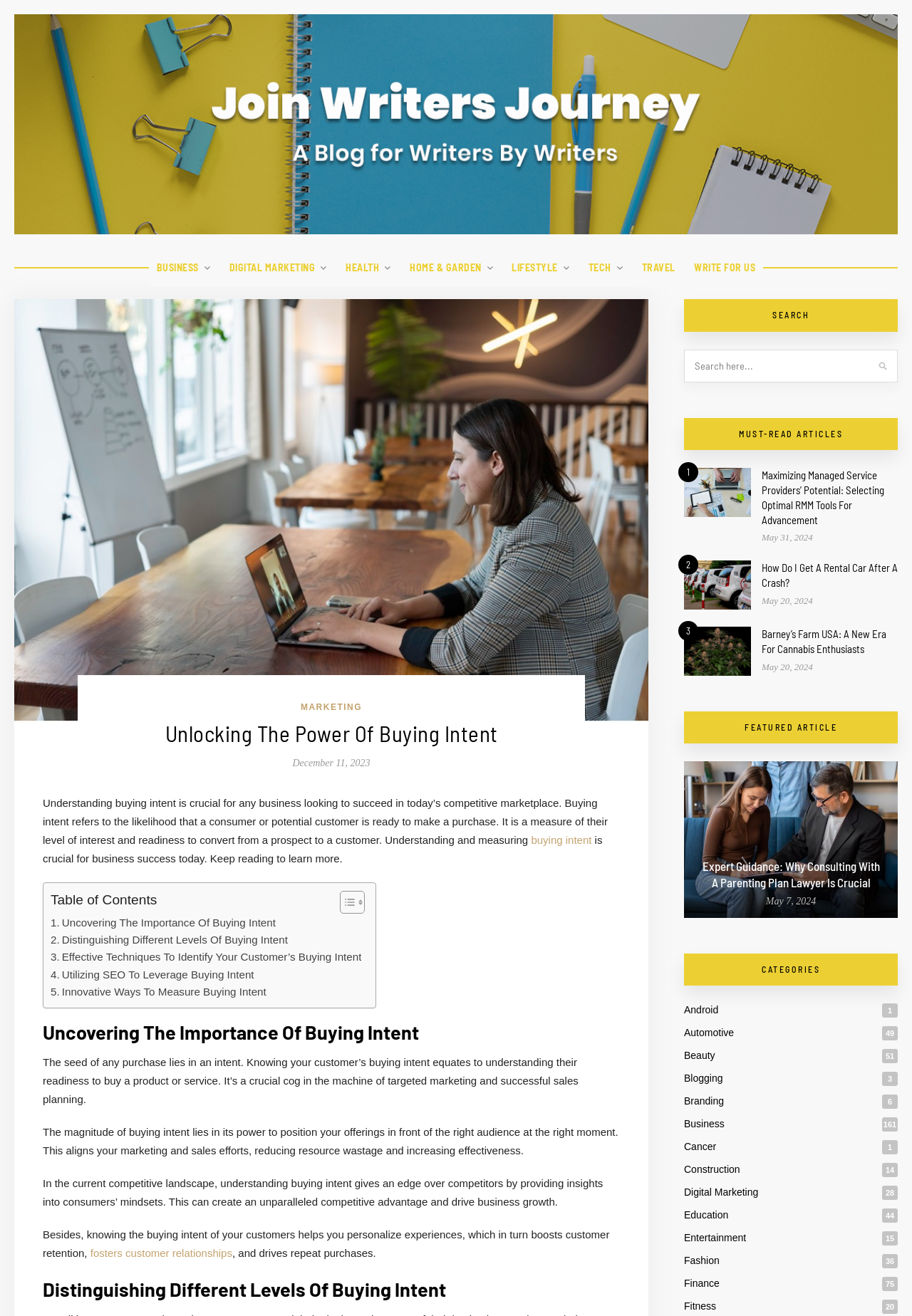Find the bounding box coordinates for the area that must be clicked to perform this action: "Explore 'Barney’s Farm USA'".

[0.75, 0.49, 0.823, 0.499]